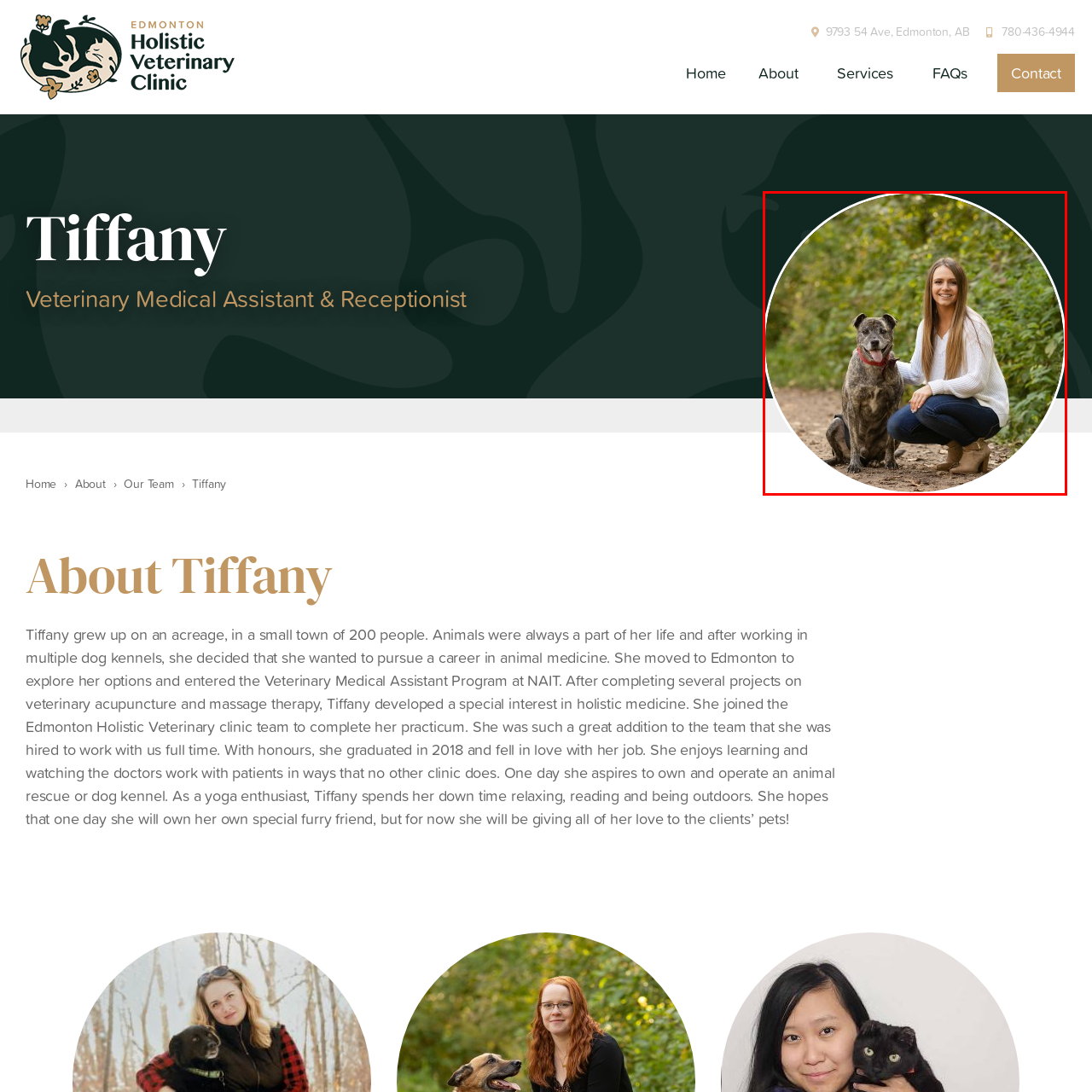Look at the image within the red outline, What color is Tiffany's sweater? Answer with one word or phrase.

White